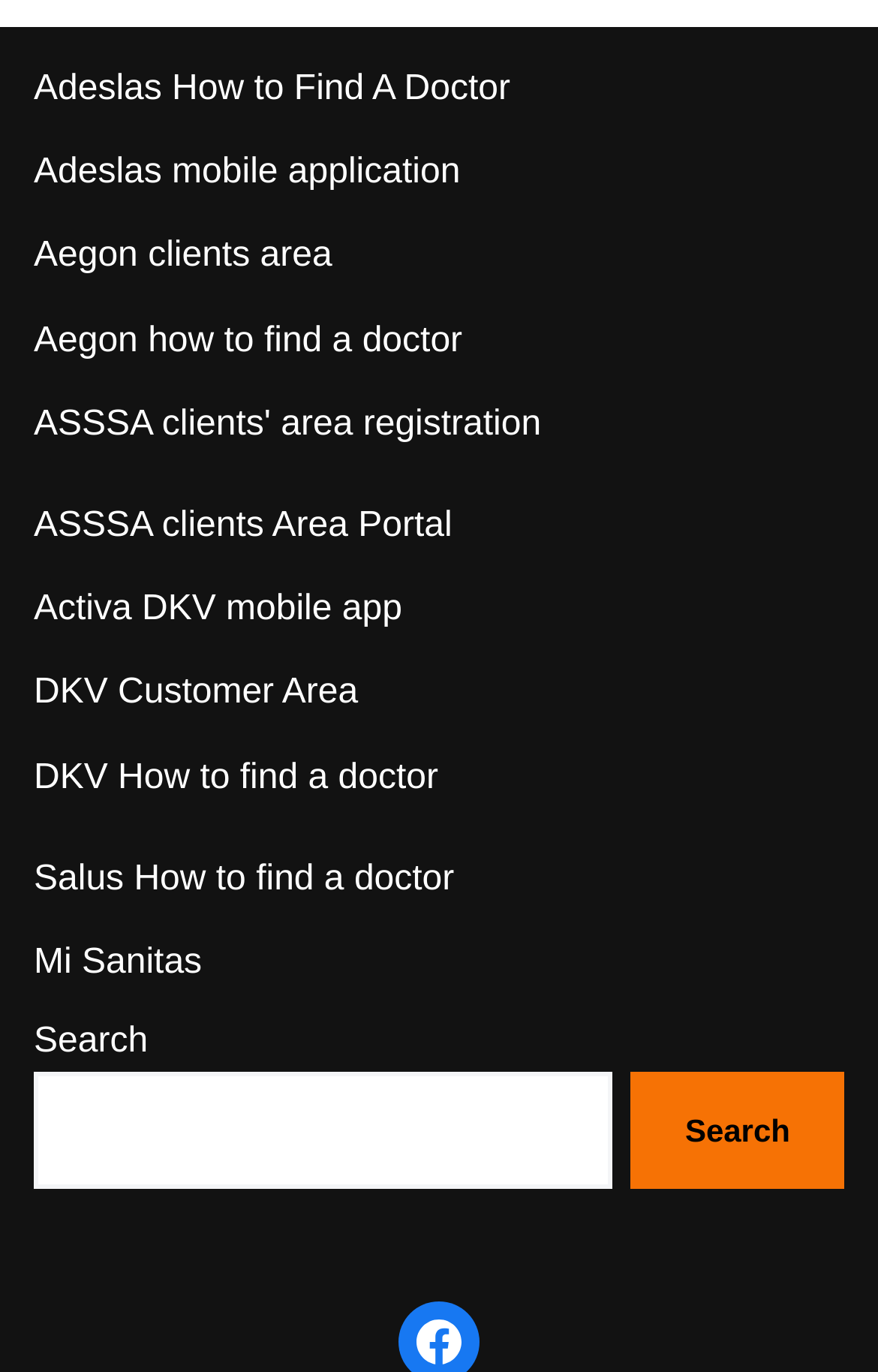What is the function of the search box?
Please look at the screenshot and answer in one word or a short phrase.

To input search queries